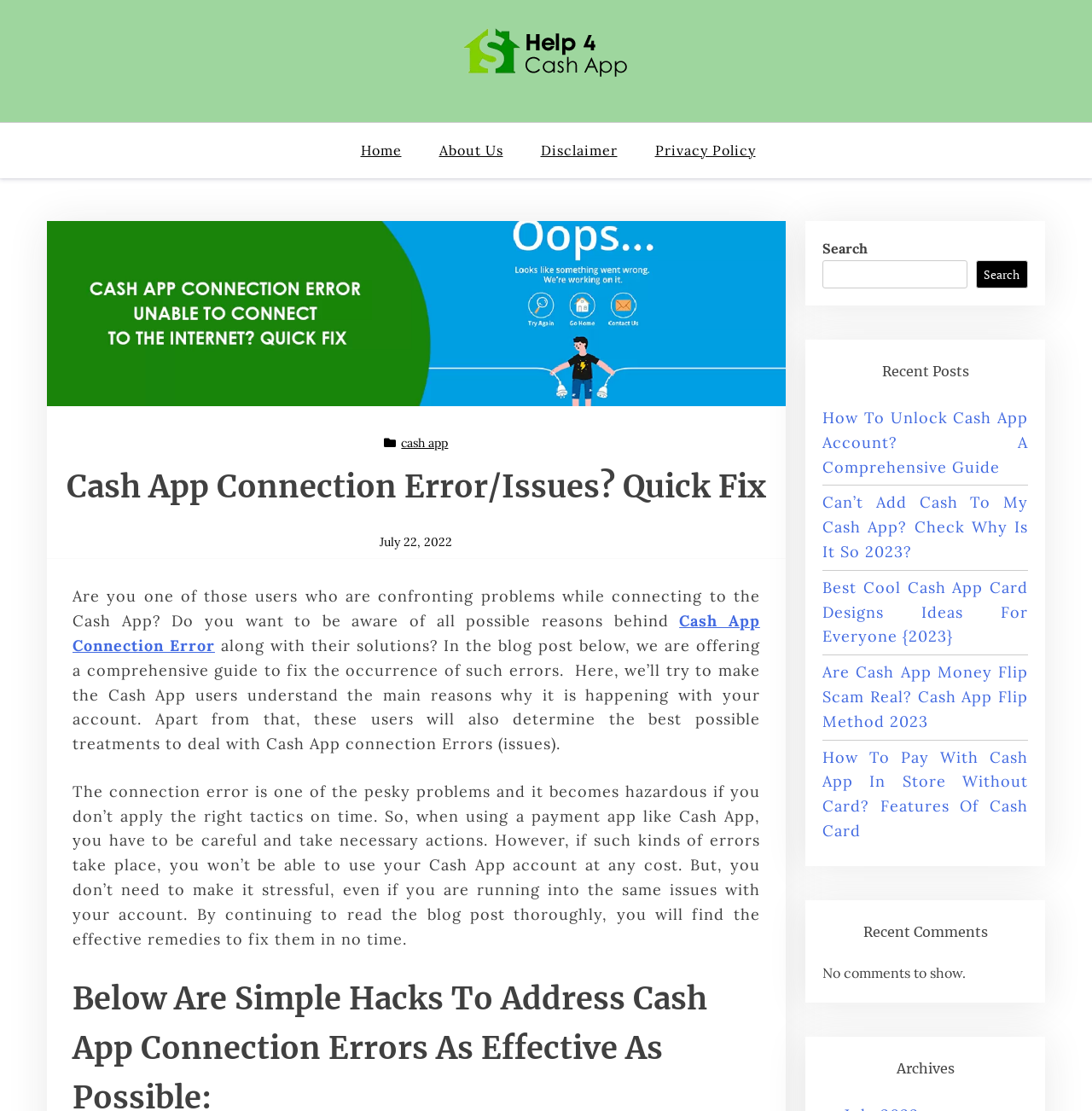What is the date of the blog post?
Provide a detailed and well-explained answer to the question.

The date of the blog post is mentioned at the top of the webpage, indicating when the post was published, which is July 22, 2022.